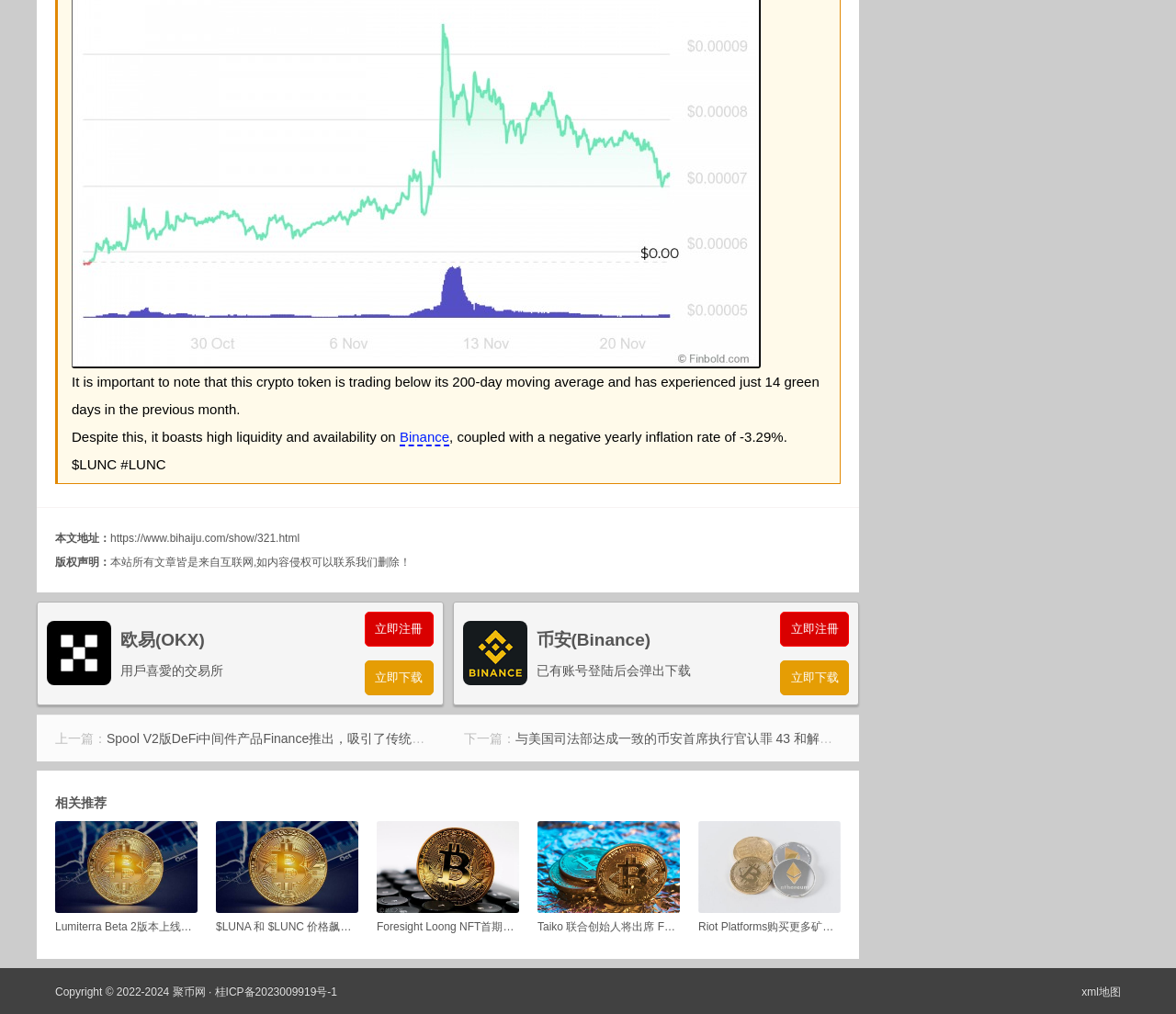Provide a one-word or one-phrase answer to the question:
What is the topic of the related recommendations section?

Cryptocurrency and blockchain